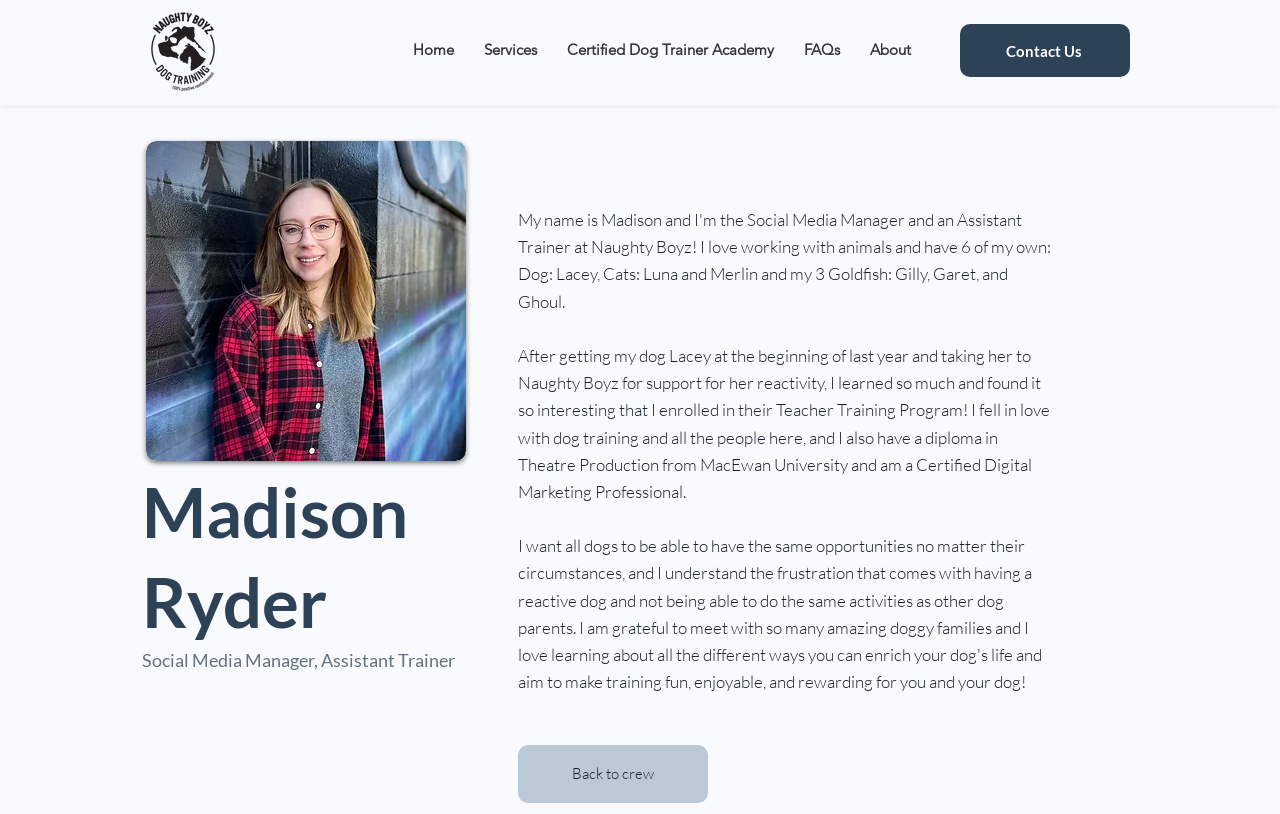How many navigation links are there?
From the screenshot, provide a brief answer in one word or phrase.

5